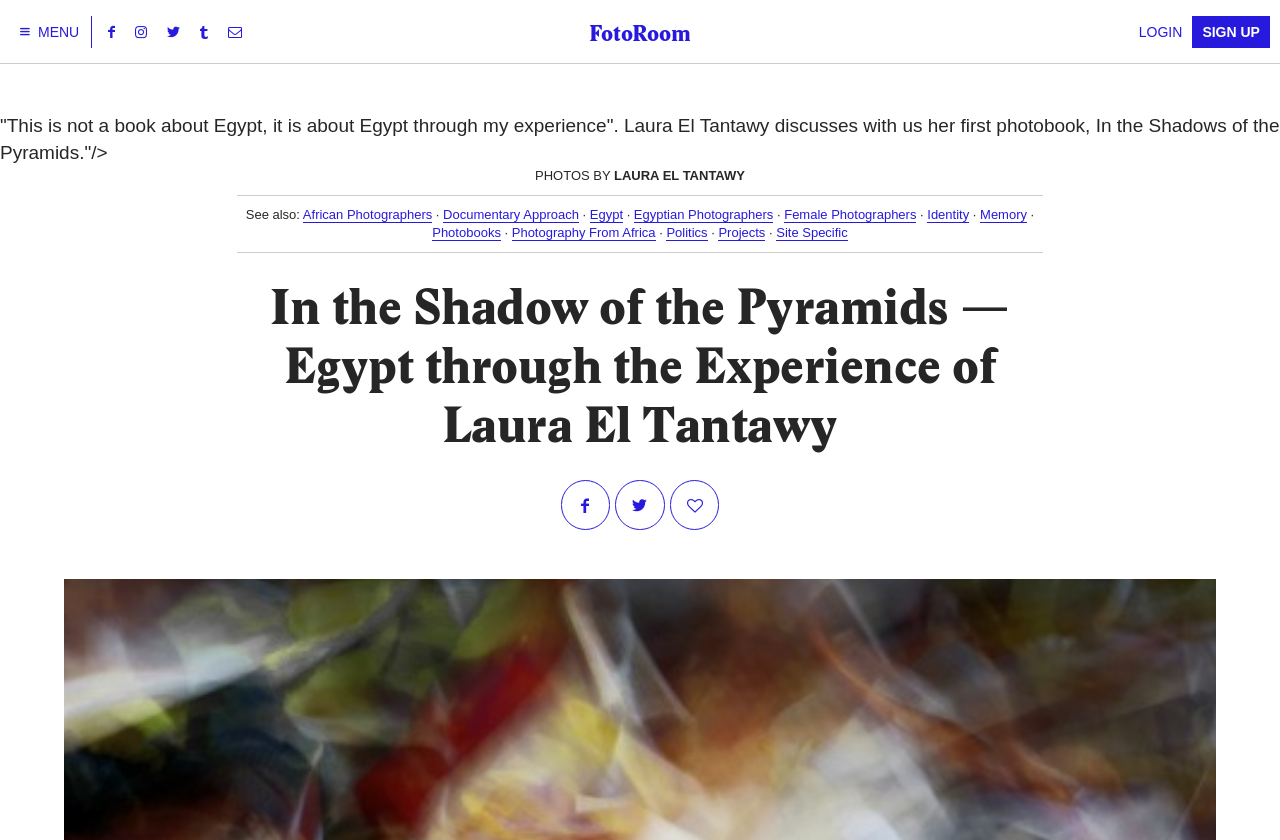What is the theme of the photobook?
Kindly answer the question with as much detail as you can.

The theme of the photobook is Egypt, which is mentioned in the text 'This is not a book about Egypt, it is about Egypt through my experience' and also in the link 'Egypt' located in the header section of the webpage.